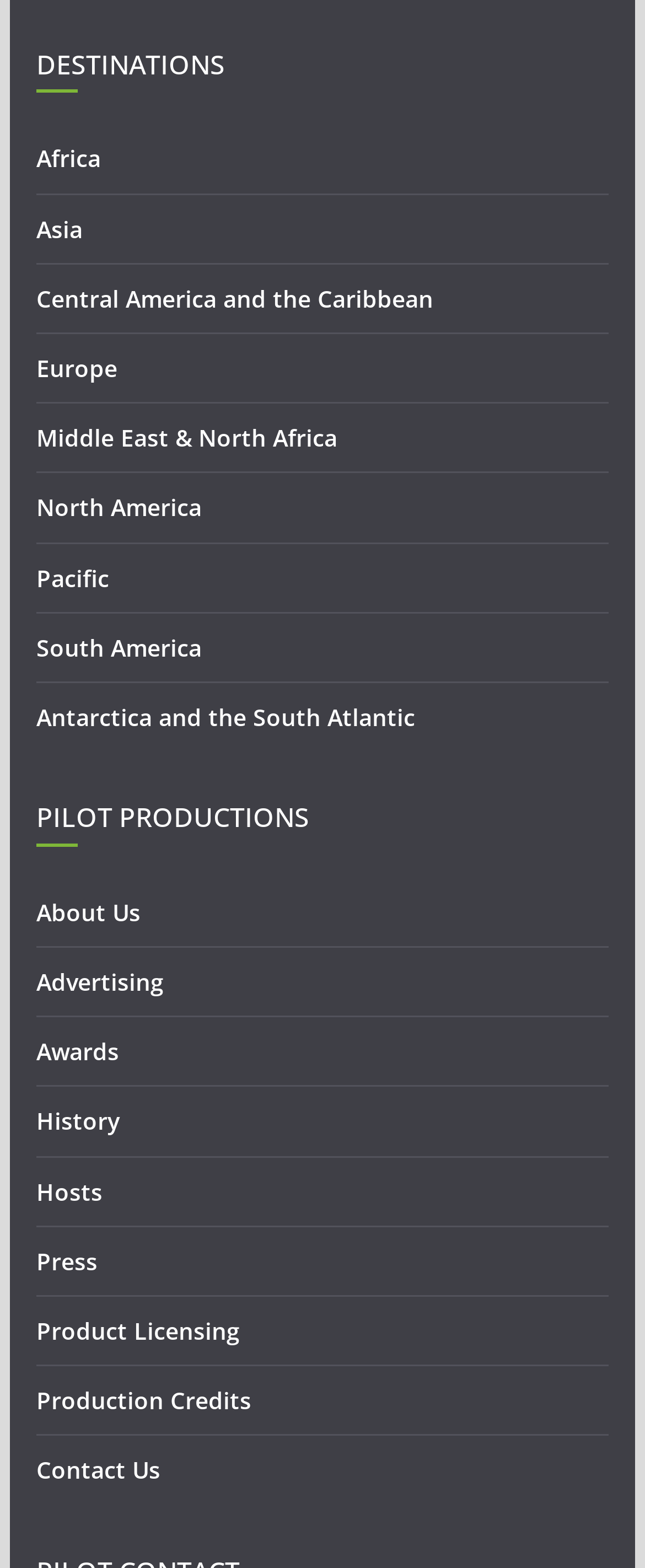Can you find the bounding box coordinates for the UI element given this description: "Africa"? Provide the coordinates as four float numbers between 0 and 1: [left, top, right, bottom].

[0.056, 0.091, 0.156, 0.111]